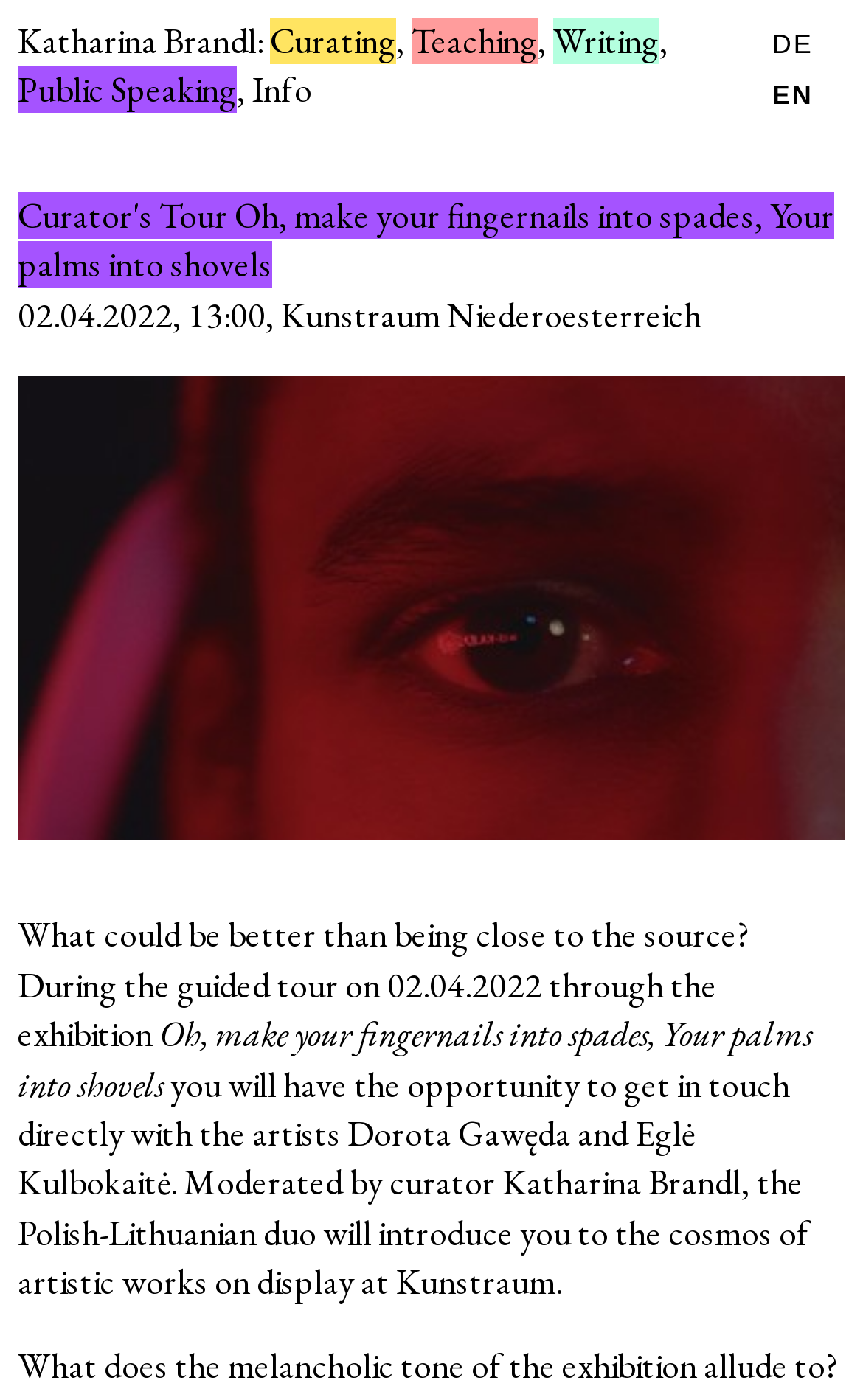Please answer the following question using a single word or phrase: 
What is the name of the curator?

Katharina Brandl